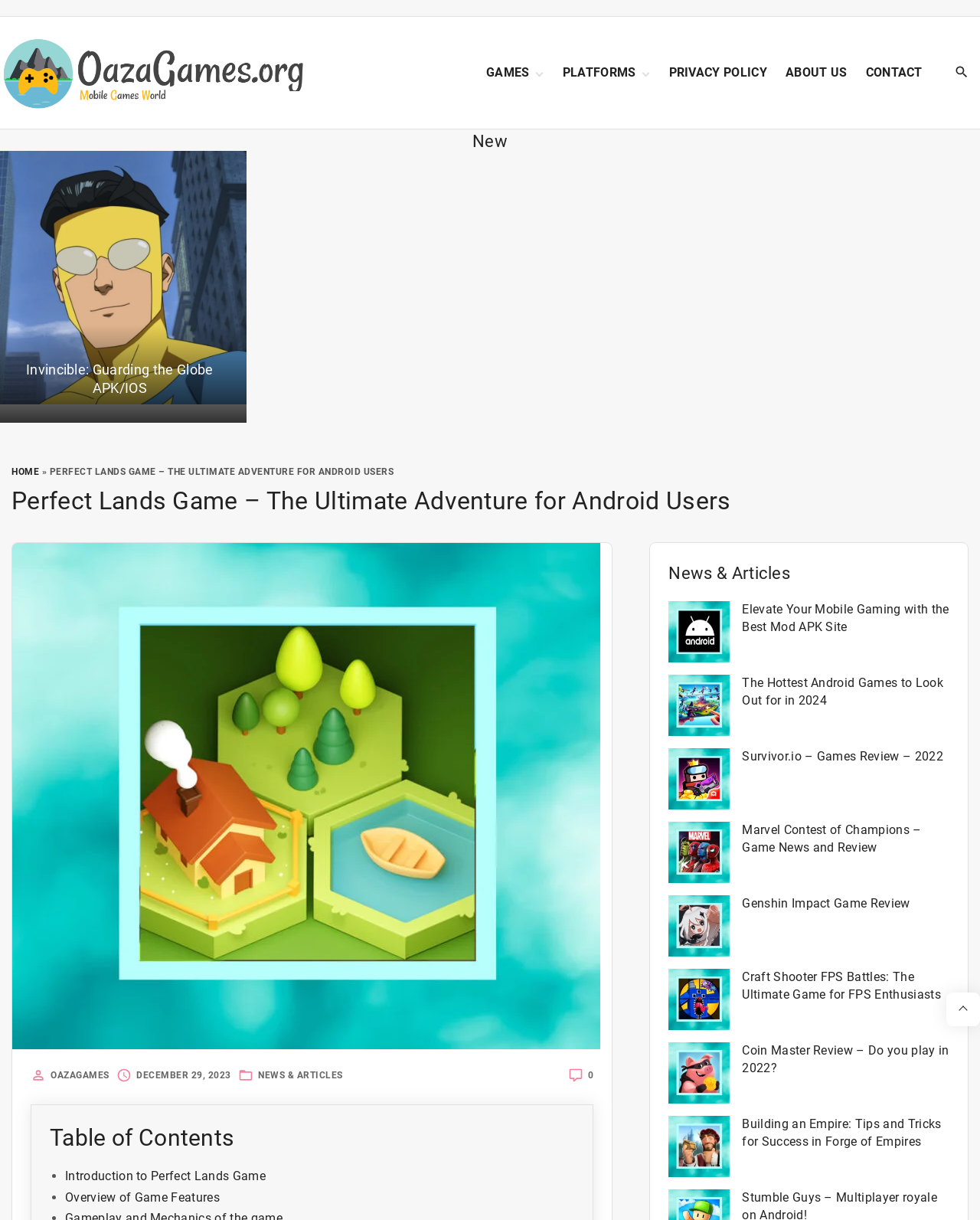How many platform options are available in the top menu?
Based on the screenshot, provide your answer in one word or phrase.

9